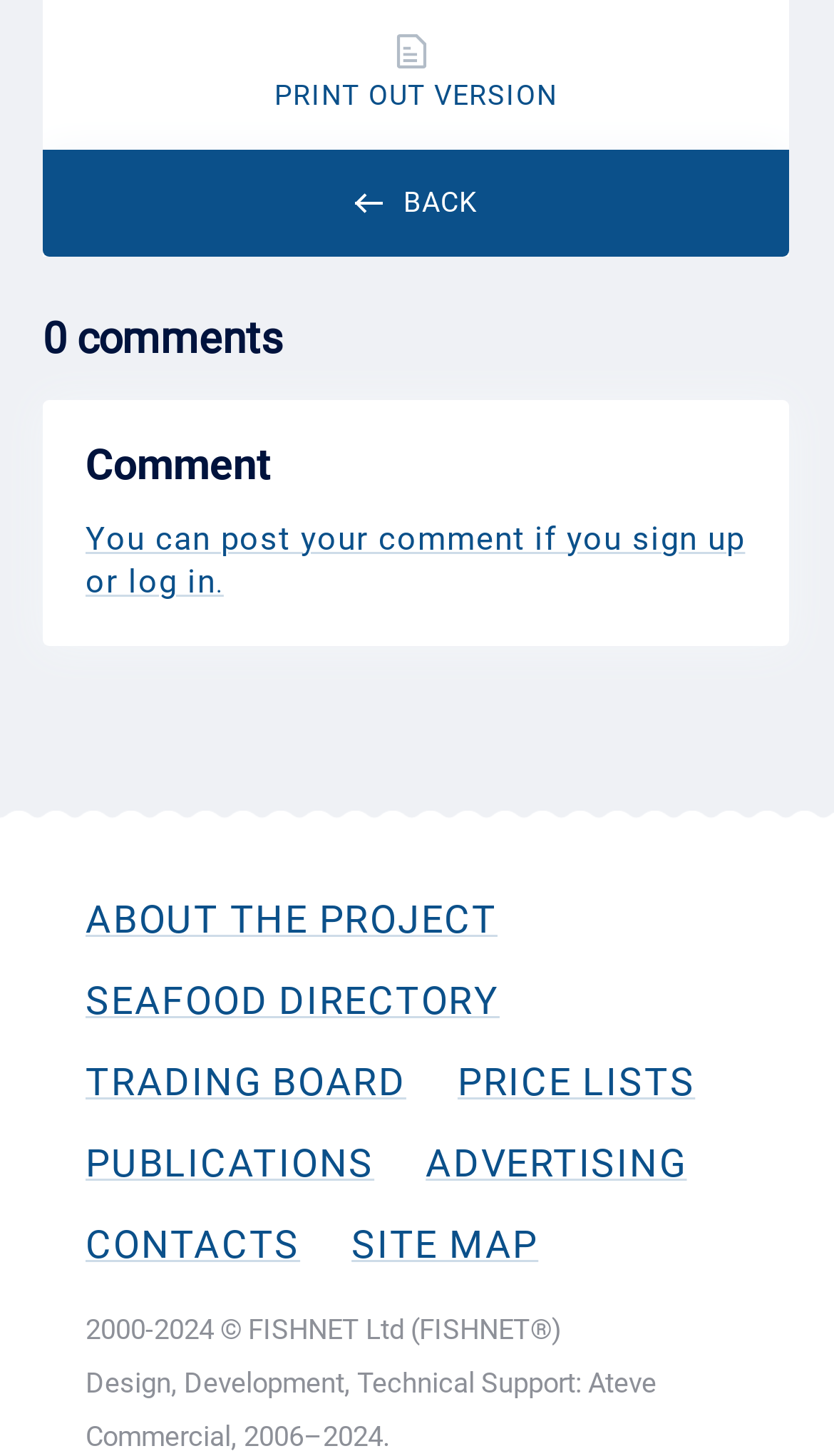Extract the bounding box for the UI element that matches this description: "Publications".

[0.103, 0.783, 0.449, 0.816]